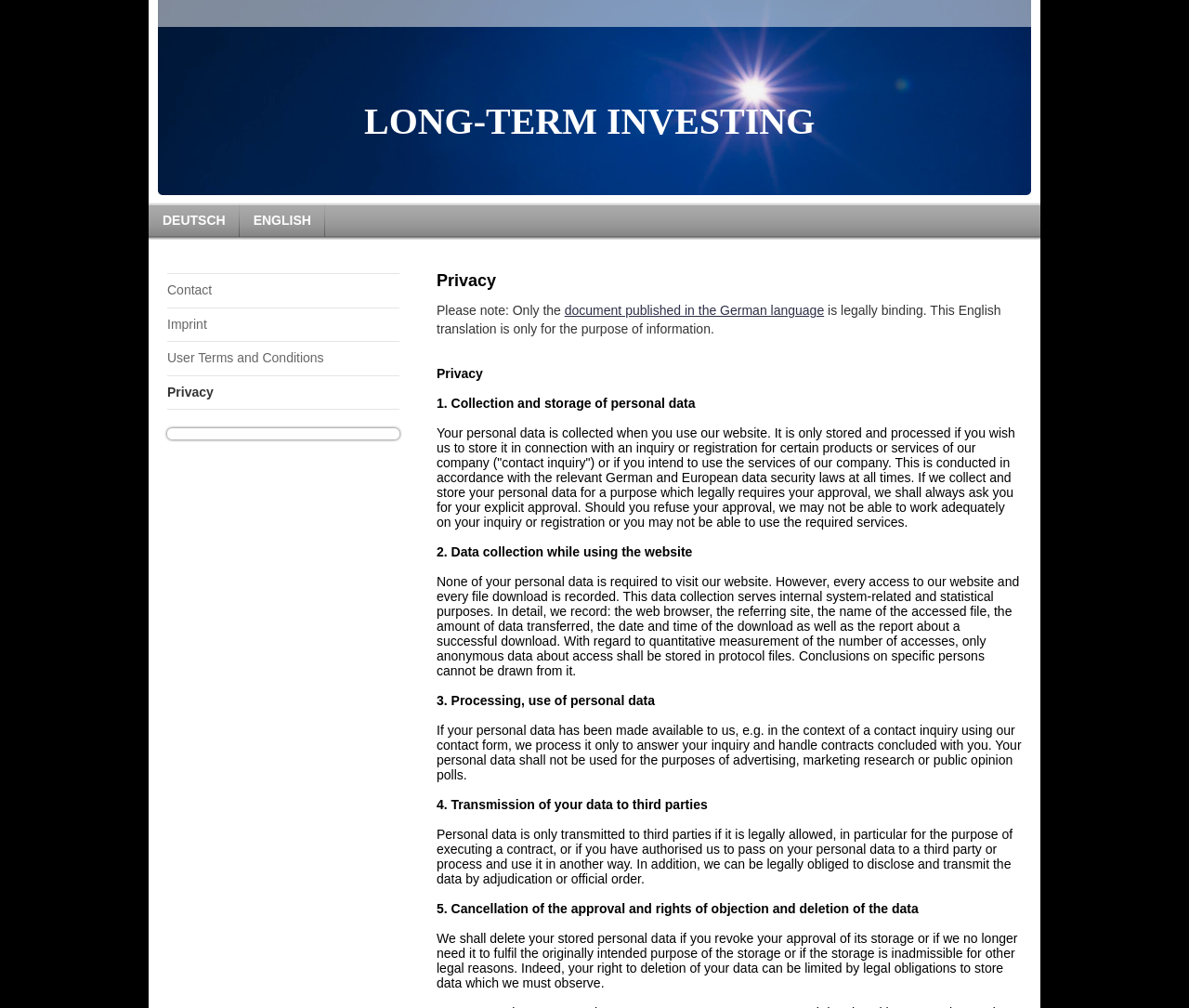Can personal data be transmitted to third parties?
Answer the question using a single word or phrase, according to the image.

Yes, under certain conditions